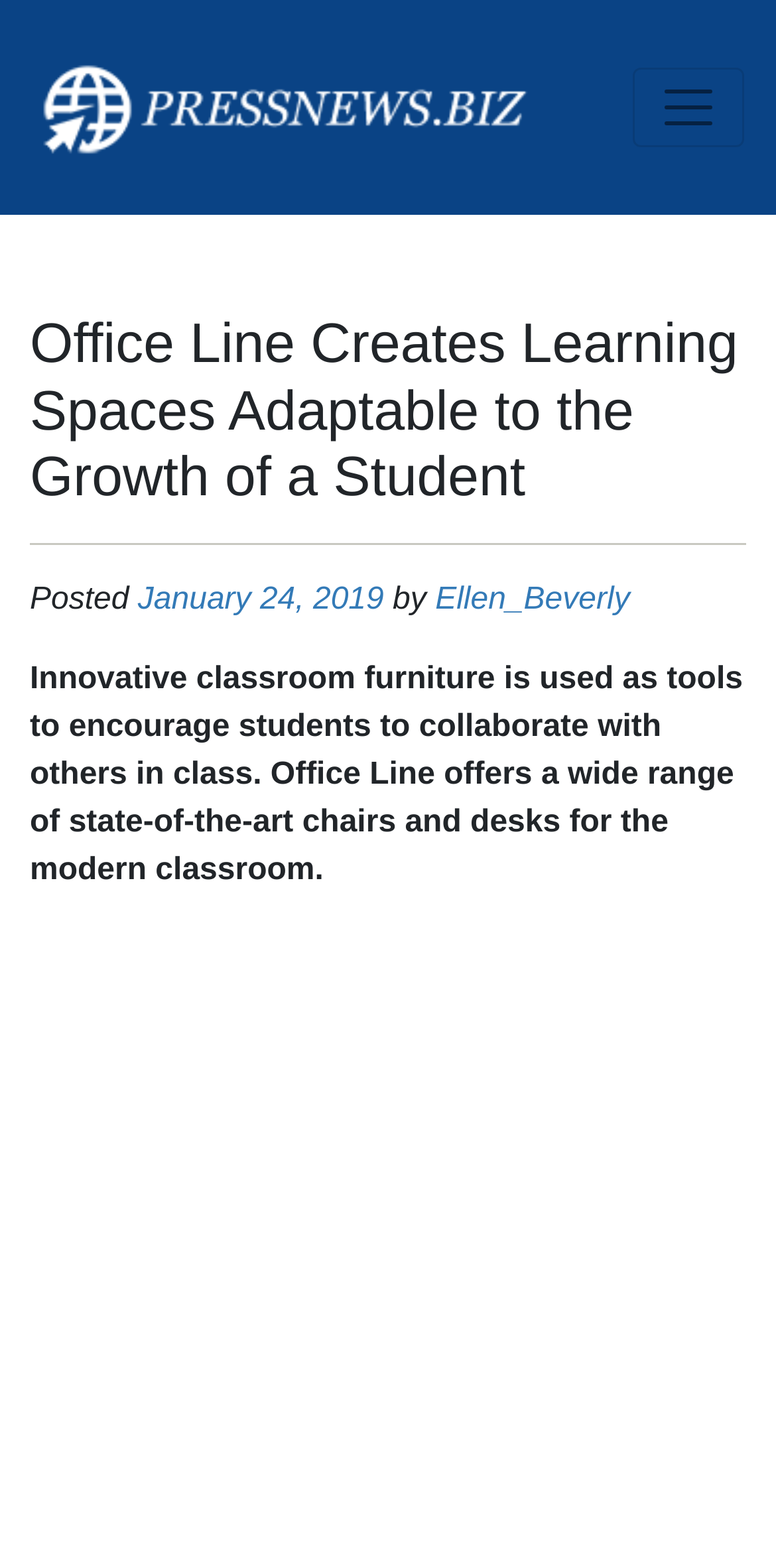Find the bounding box coordinates for the HTML element specified by: "January 24, 2019".

[0.178, 0.371, 0.495, 0.393]